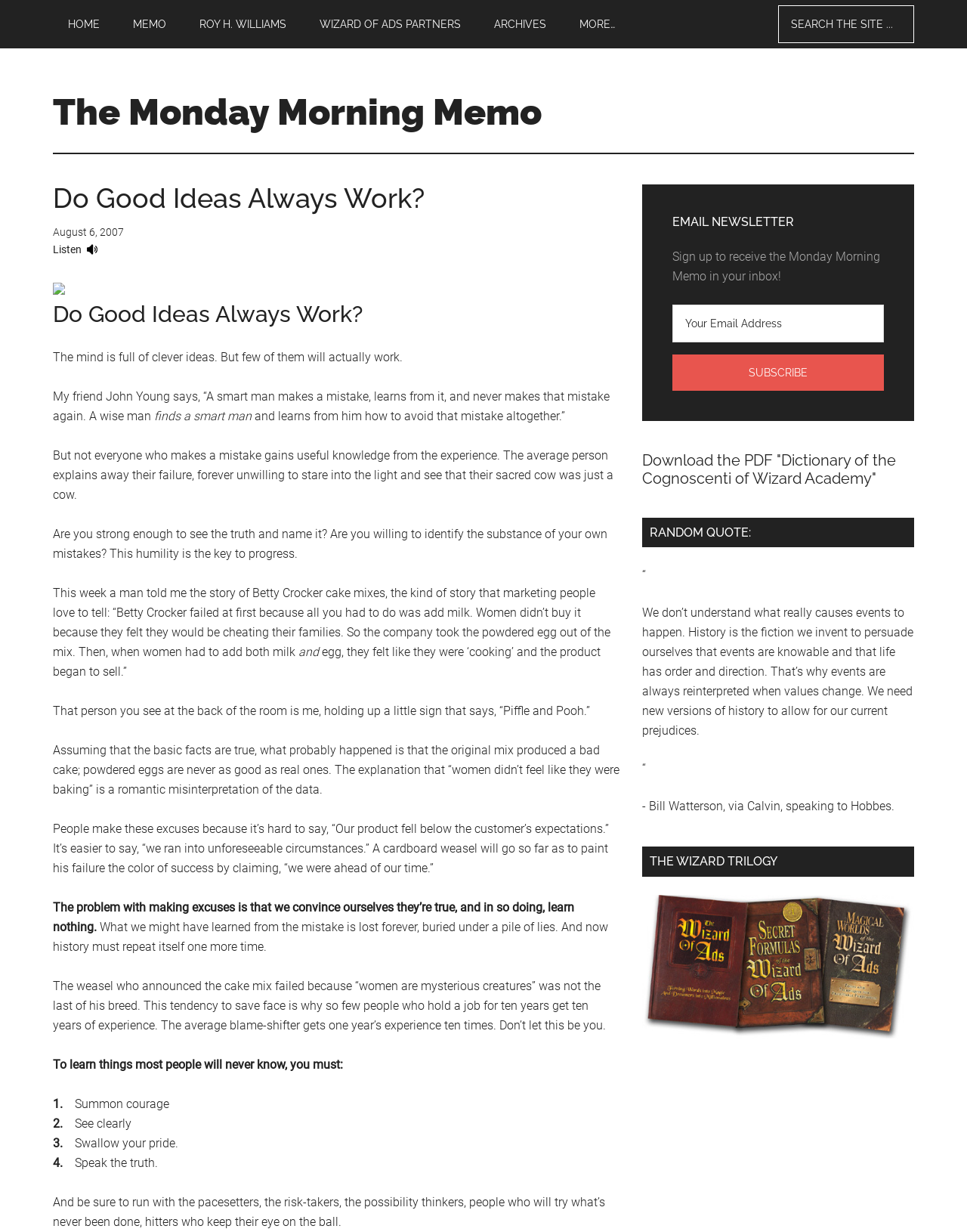What is the name of the newsletter?
From the details in the image, provide a complete and detailed answer to the question.

I found the name of the newsletter by looking at the heading 'The Monday Morning Memo' at the top of the webpage, which suggests that the newsletter is called the Monday Morning Memo.